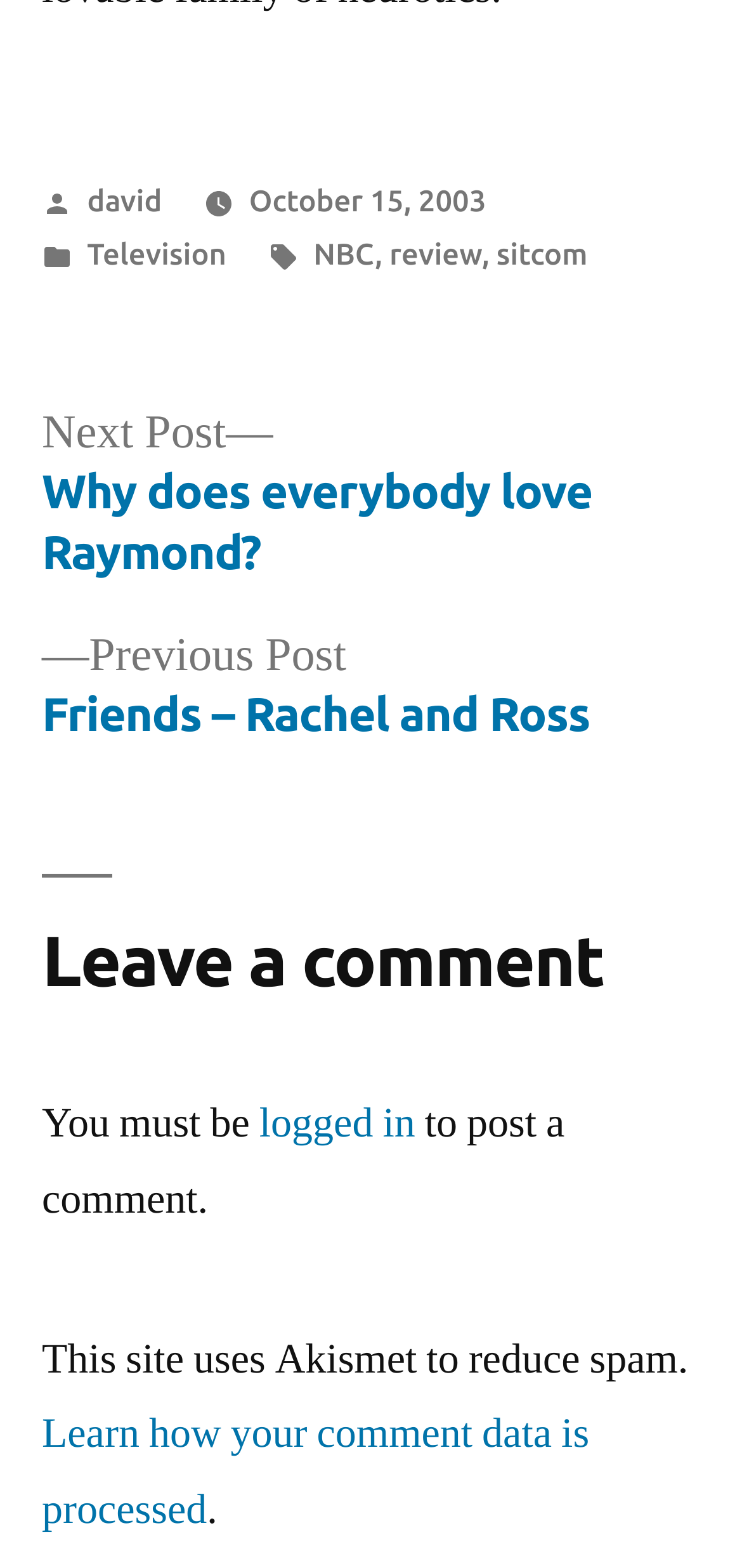Who posted the article?
Can you provide a detailed and comprehensive answer to the question?

The answer can be found in the footer section of the webpage, where it says 'Posted by' followed by a link to 'david'.